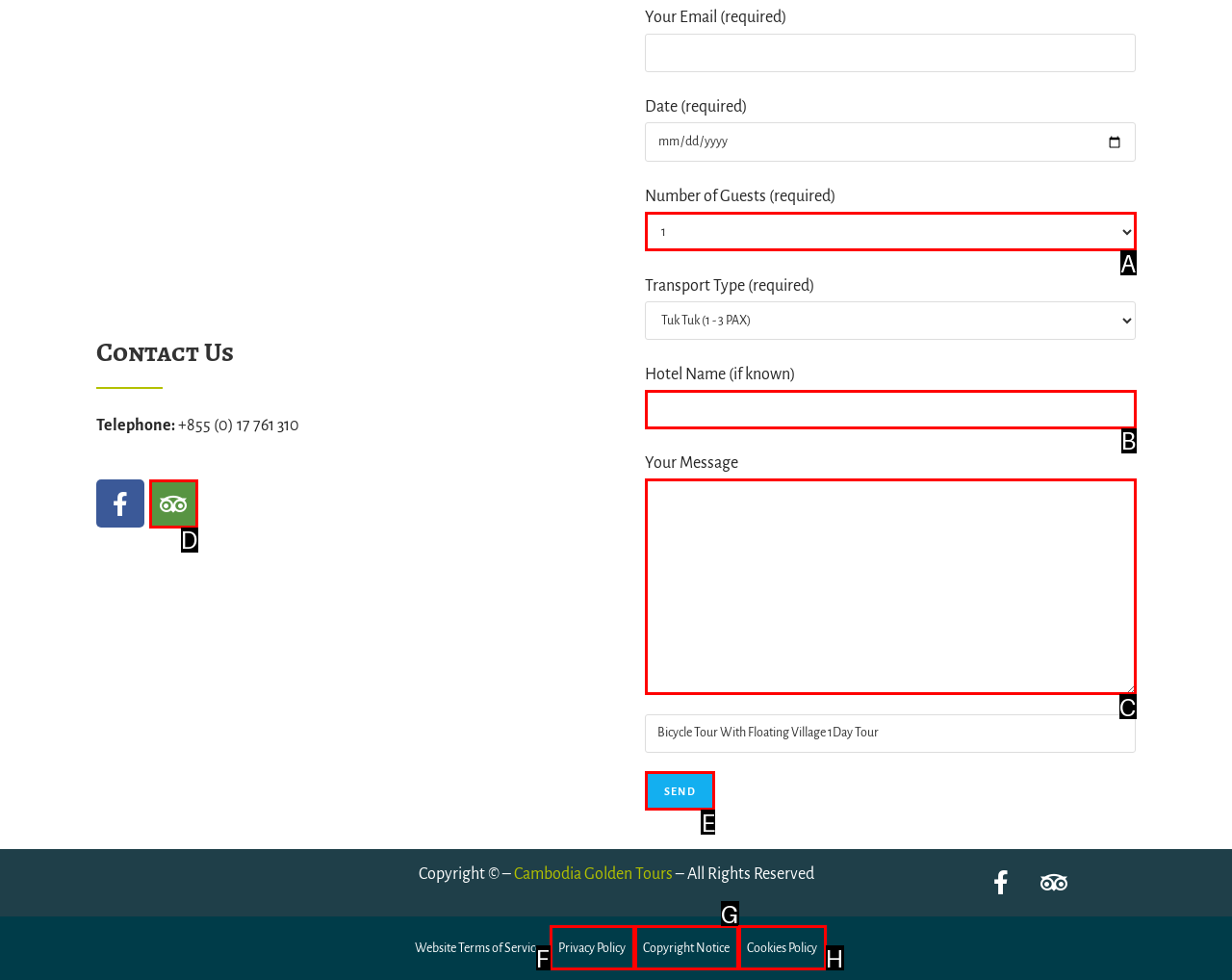From the choices given, find the HTML element that matches this description: Privacy Policy. Answer with the letter of the selected option directly.

F